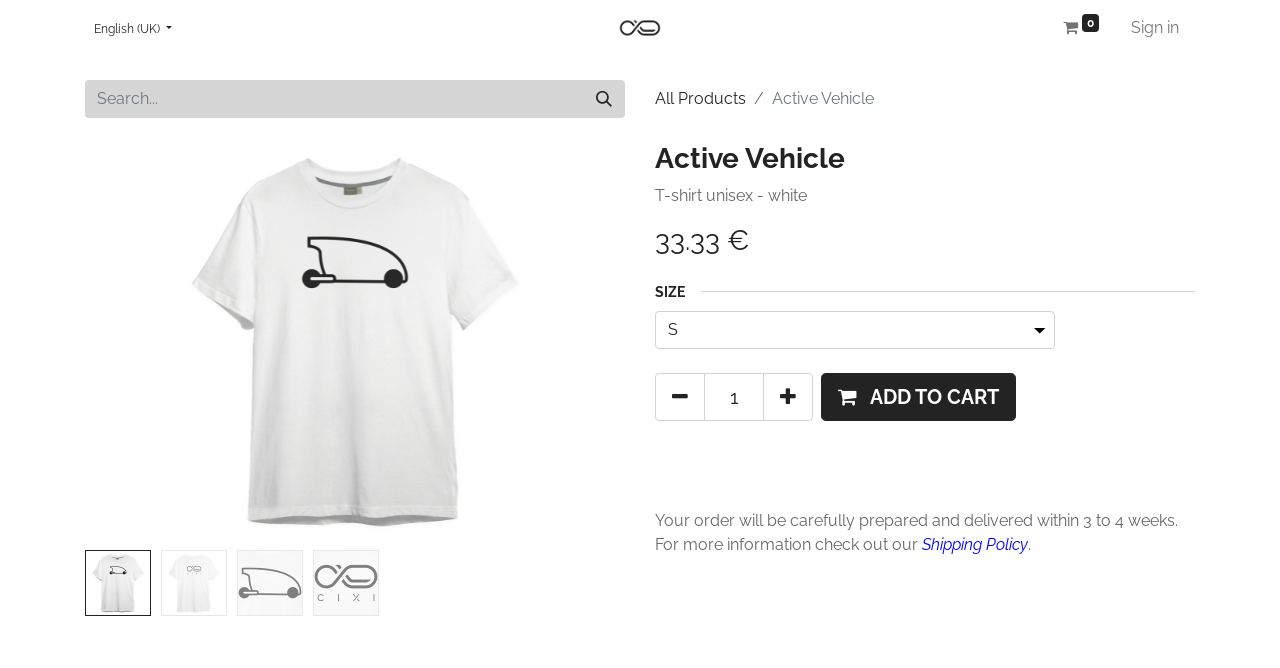Kindly determine the bounding box coordinates for the area that needs to be clicked to execute this instruction: "Go to About US".

None